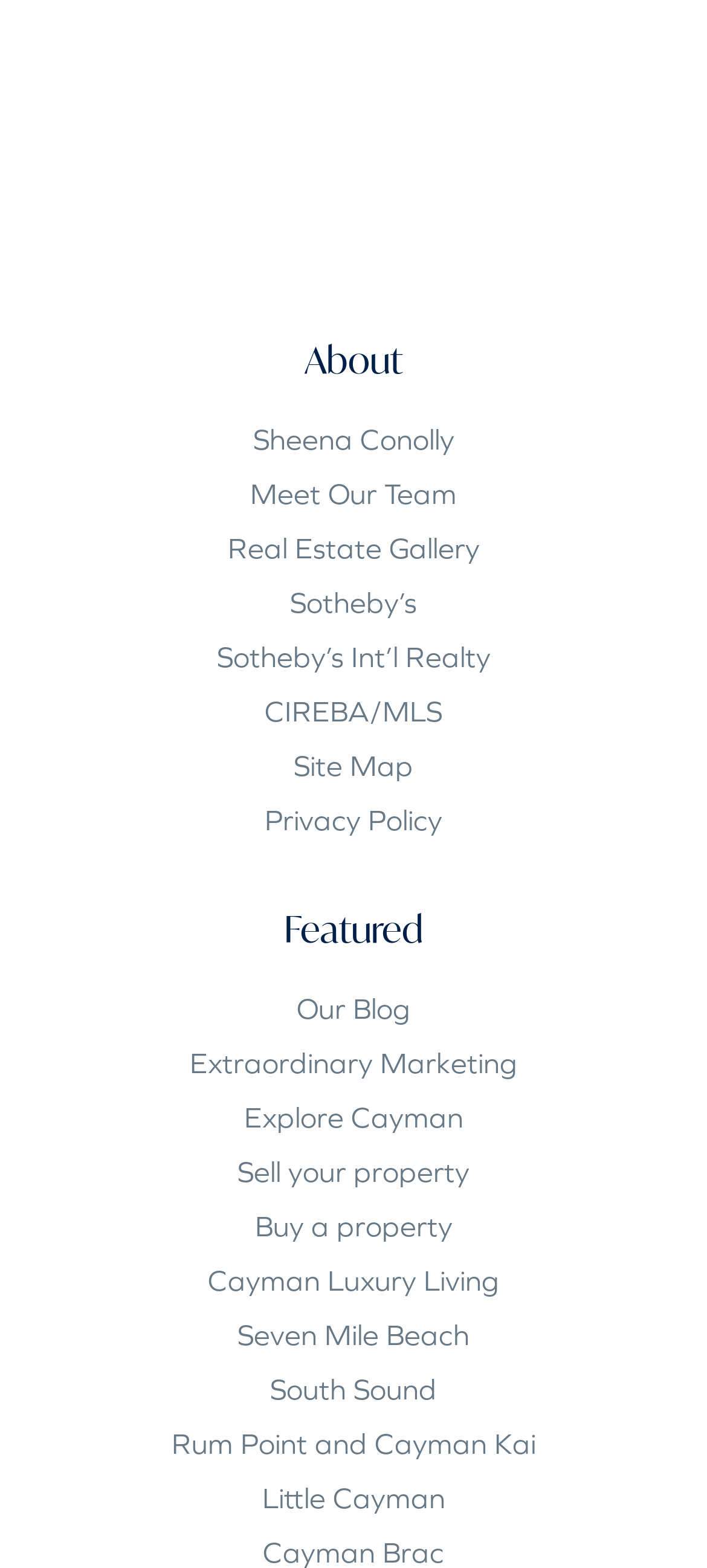How many headings are there on the webpage?
Using the visual information, respond with a single word or phrase.

2